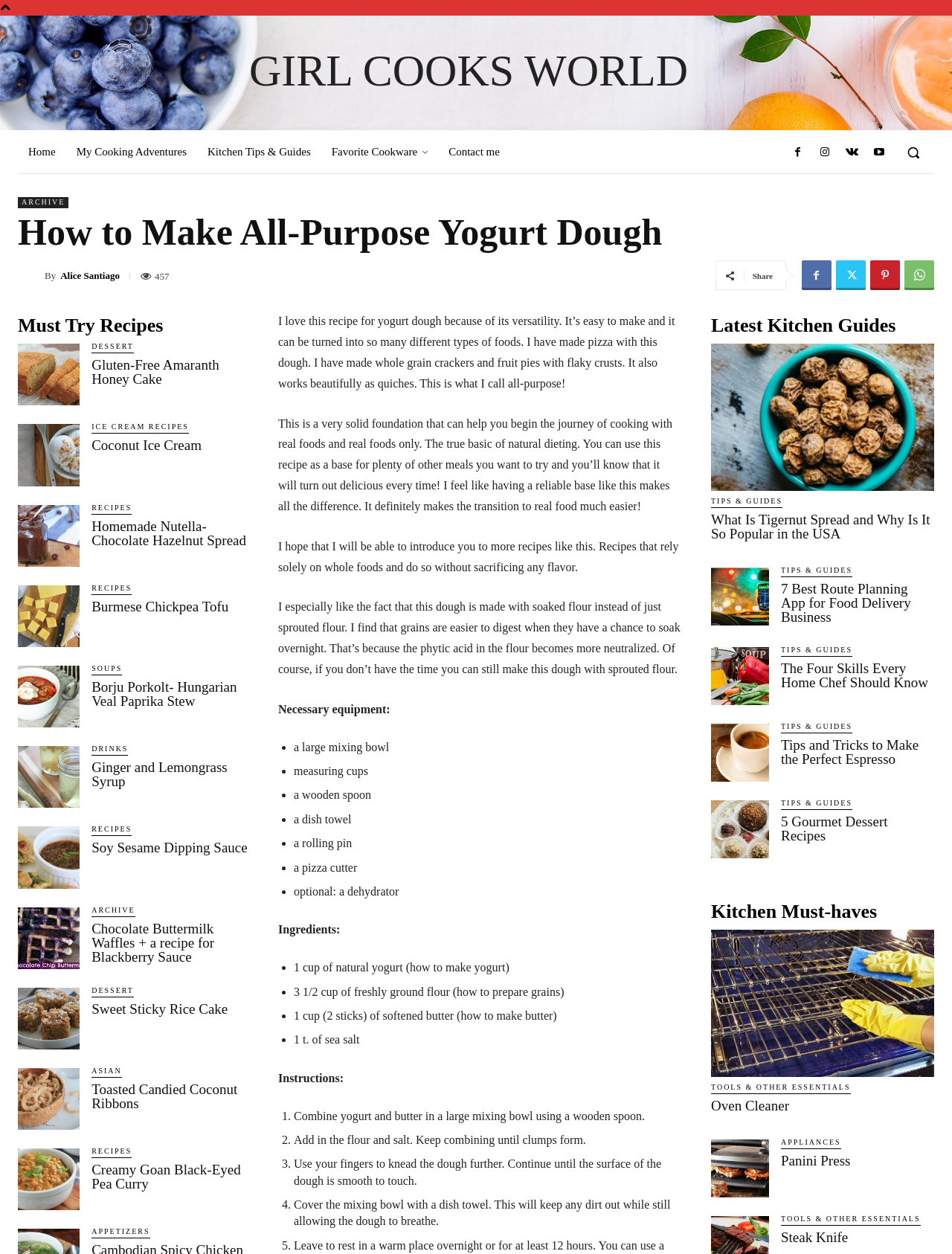What is the purpose of soaking flour? Analyze the screenshot and reply with just one word or a short phrase.

To neutralize phytic acid